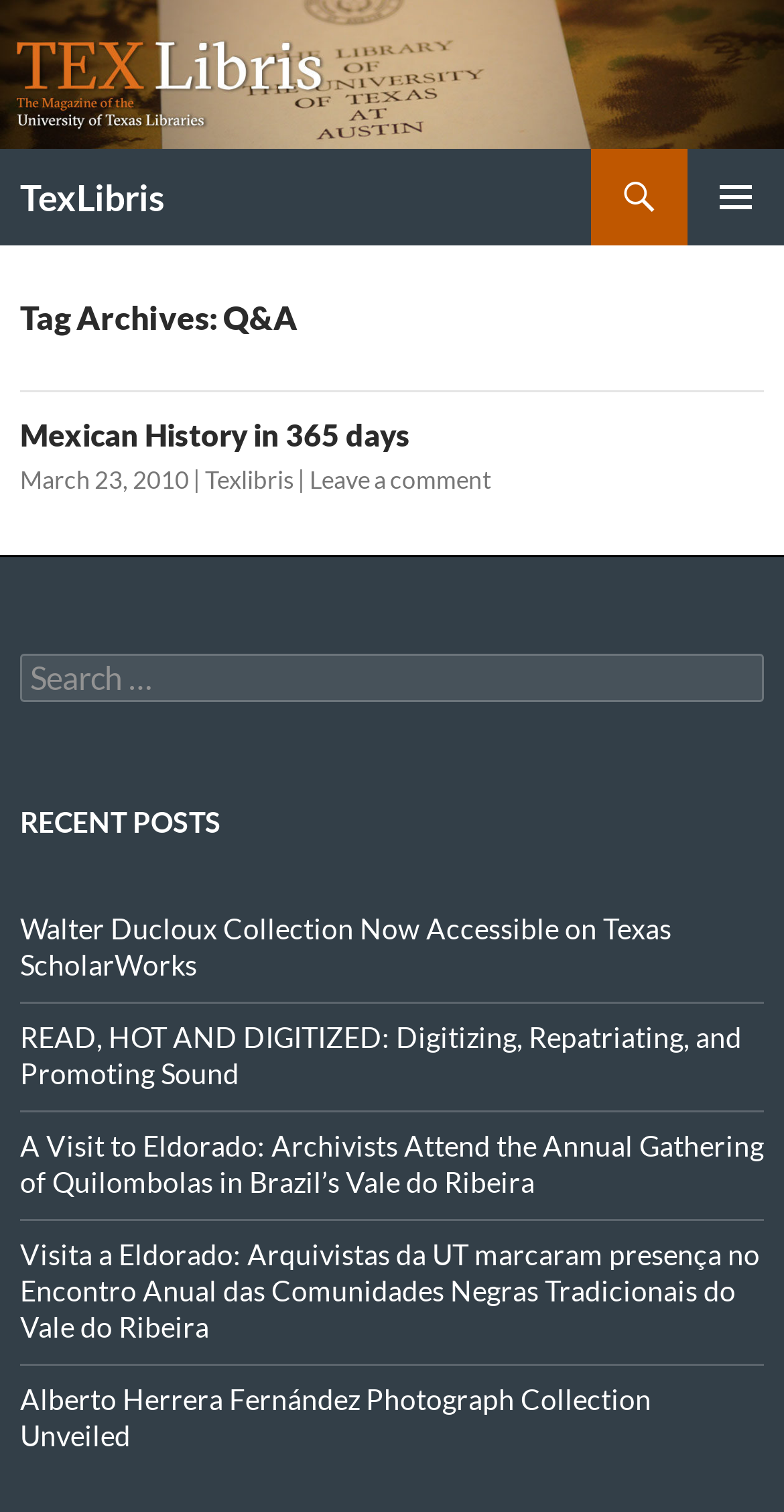Using a single word or phrase, answer the following question: 
What is the date of the current post?

March 23, 2010